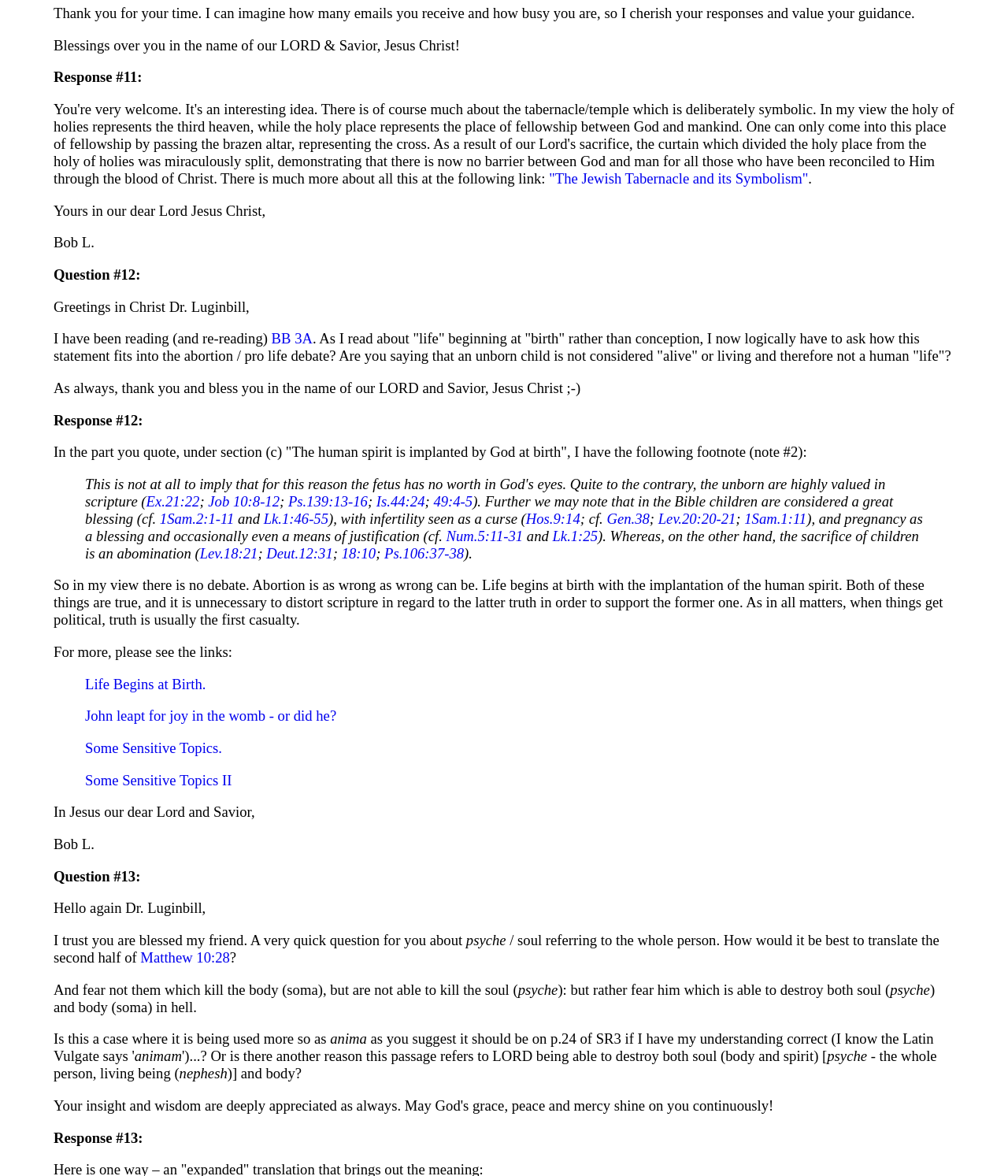Identify the bounding box for the UI element specified in this description: "Life Begins at Birth.". The coordinates must be four float numbers between 0 and 1, formatted as [left, top, right, bottom].

[0.084, 0.575, 0.204, 0.589]